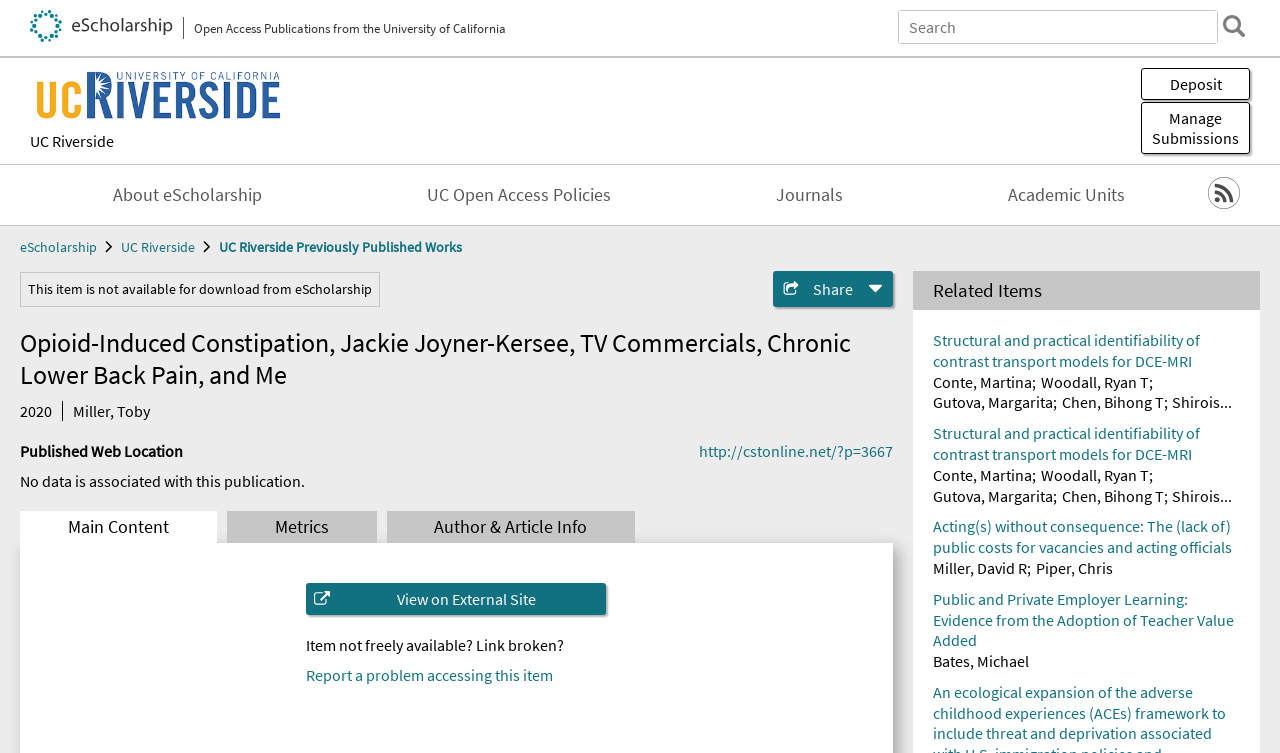Respond with a single word or phrase to the following question:
What is the name of the university?

UC Riverside